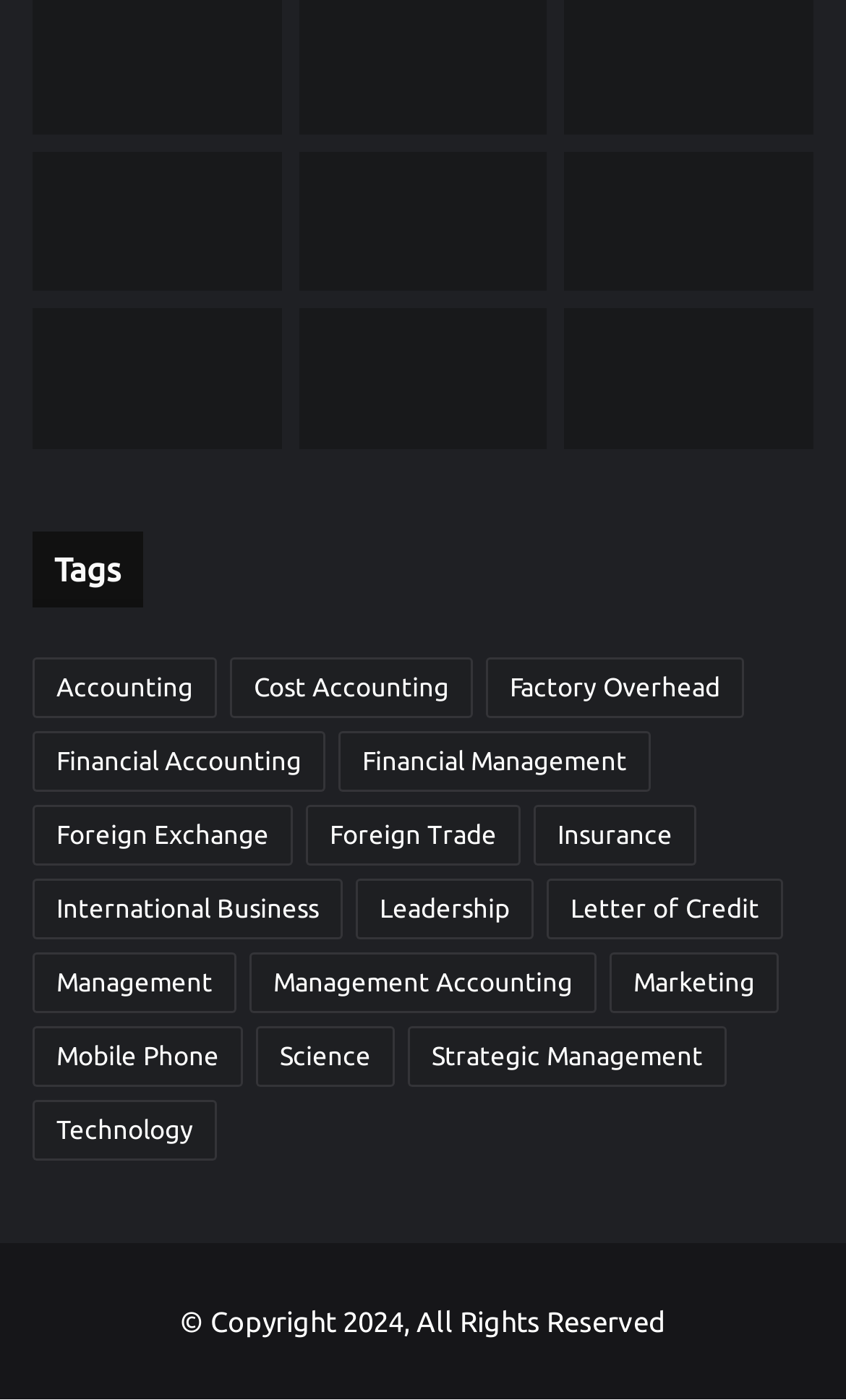Determine the bounding box coordinates of the target area to click to execute the following instruction: "Browse the topics under Accounting."

[0.038, 0.469, 0.256, 0.513]